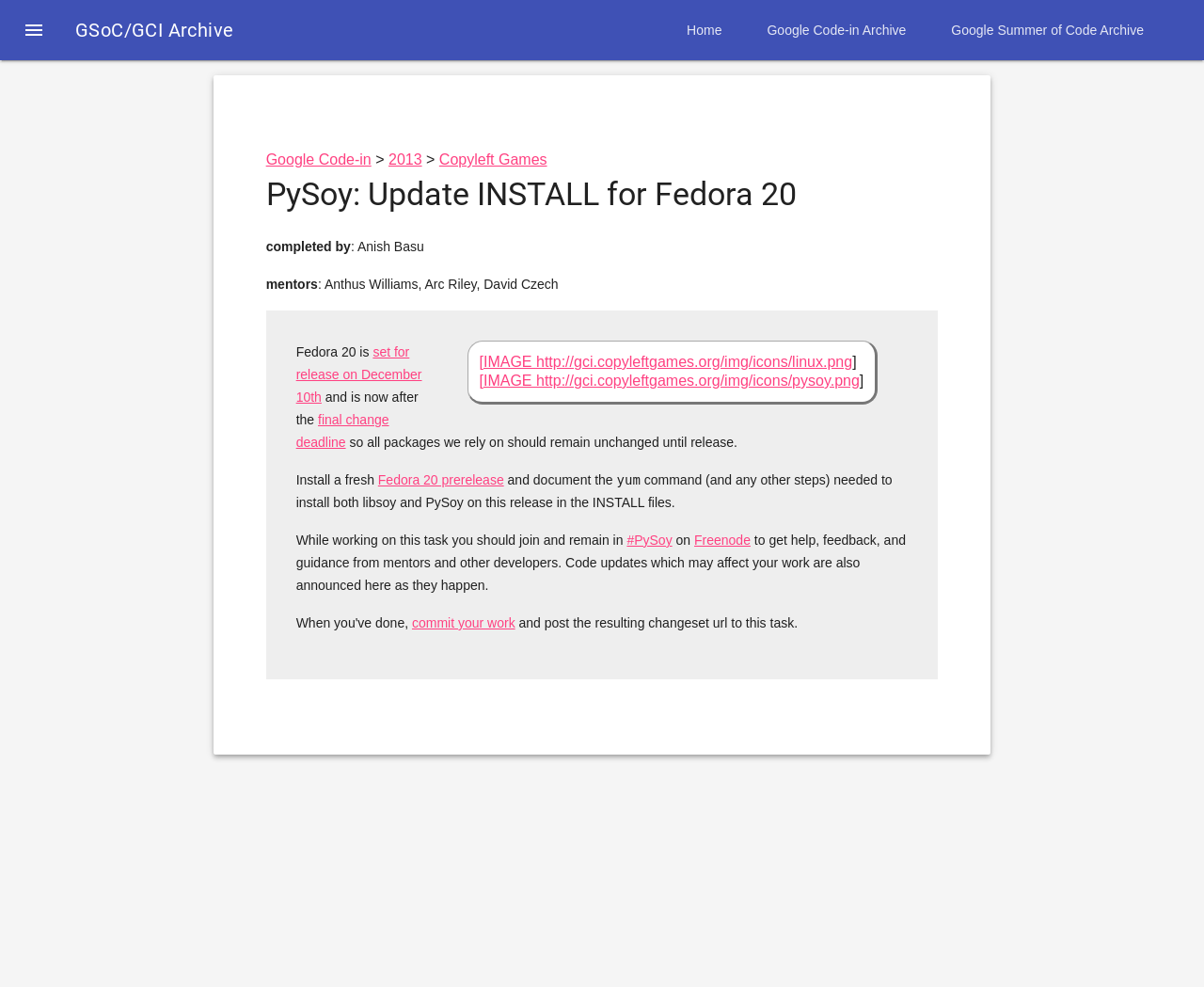What is the name of the organization?
Provide a short answer using one word or a brief phrase based on the image.

Copyleft Games